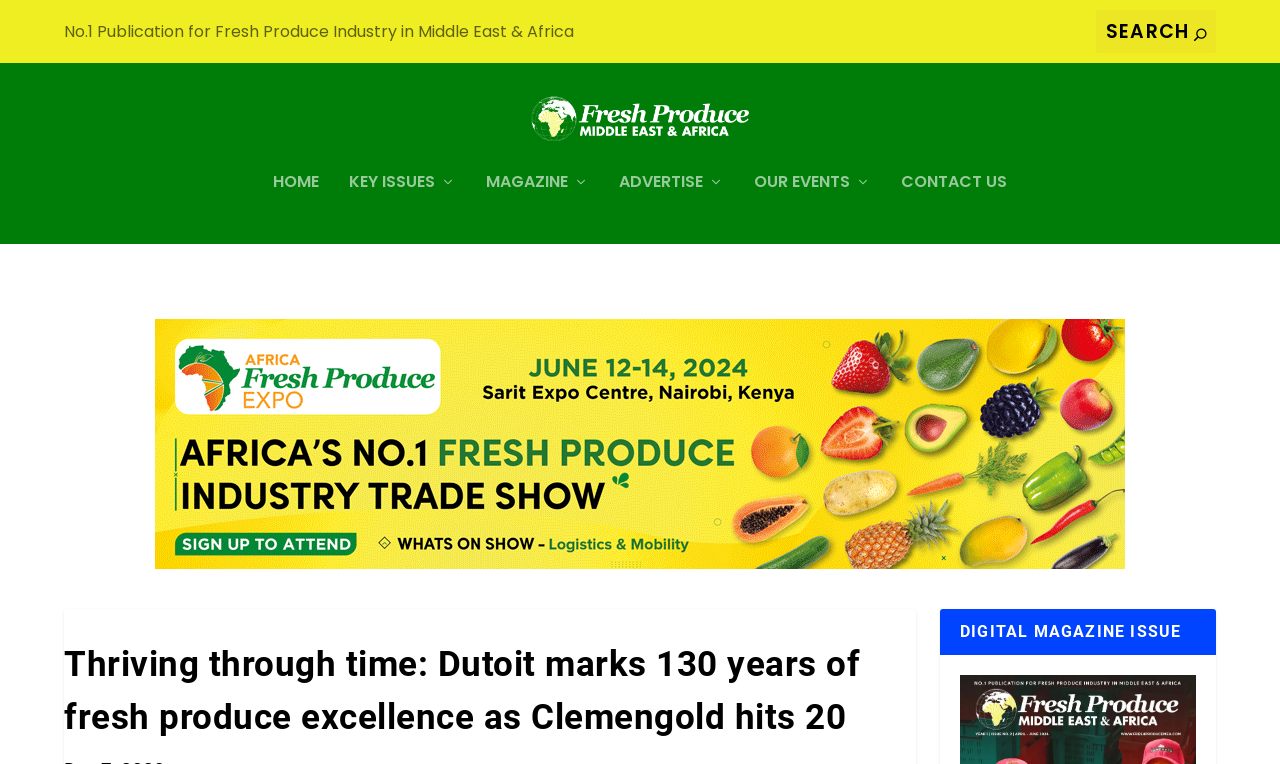Find the bounding box coordinates of the area to click in order to follow the instruction: "Search for something".

[0.856, 0.013, 0.95, 0.069]